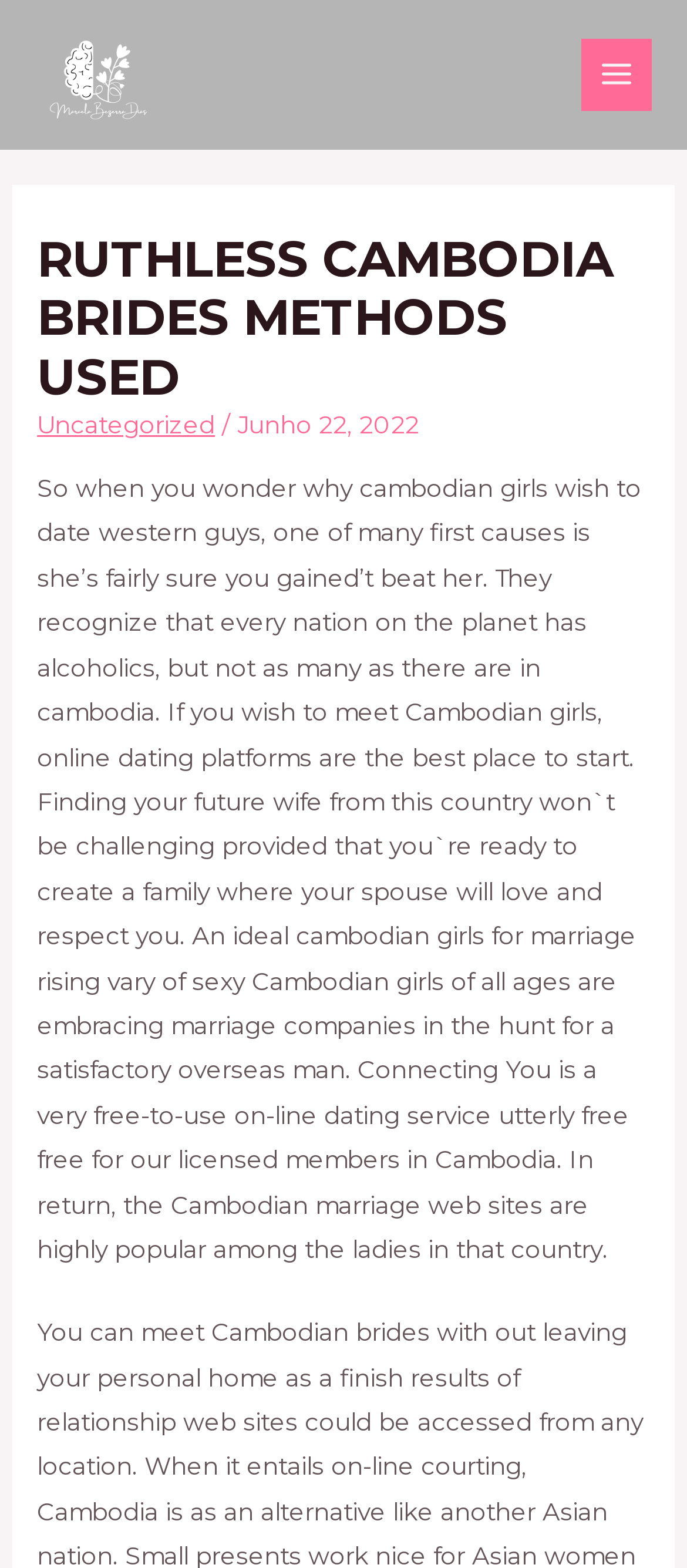What is the date of the article?
Use the screenshot to answer the question with a single word or phrase.

Junho 22, 2022